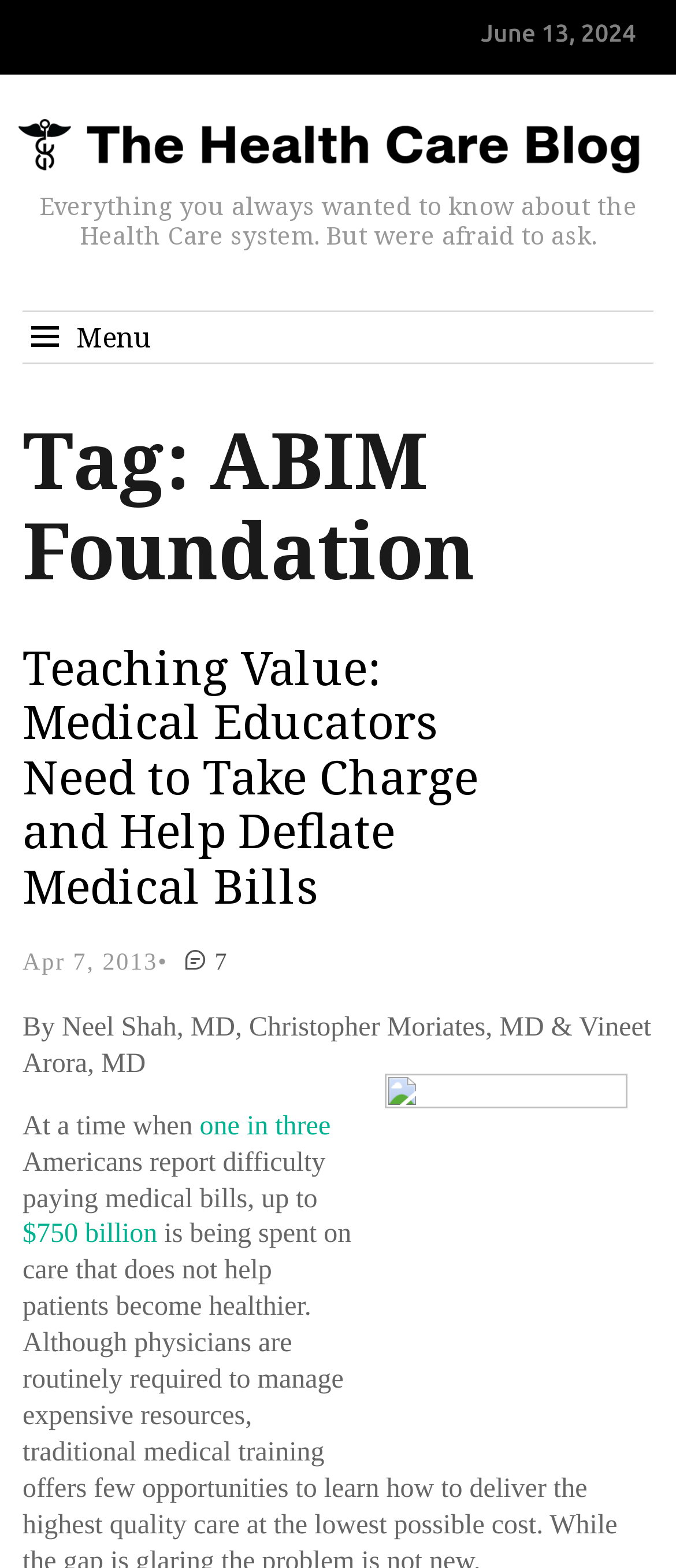Please determine the bounding box coordinates for the element with the description: "7".

[0.26, 0.606, 0.338, 0.623]